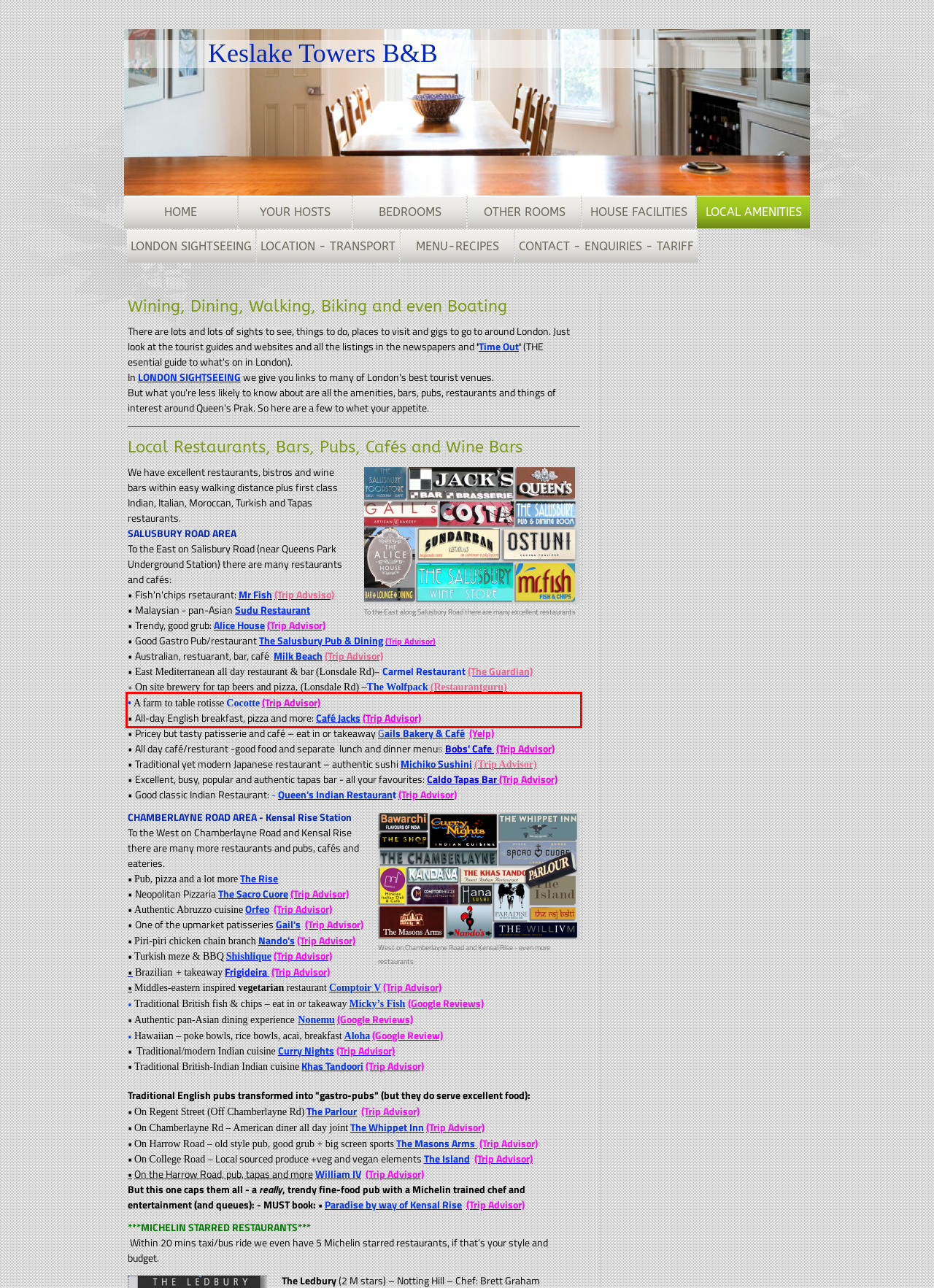Analyze the red bounding box in the provided webpage screenshot and generate the text content contained within.

• A farm to table rotisse Cocotte (Trip Advisor) • All-day English breakfast, pizza and more: Café Jacks (Trip Advisor)